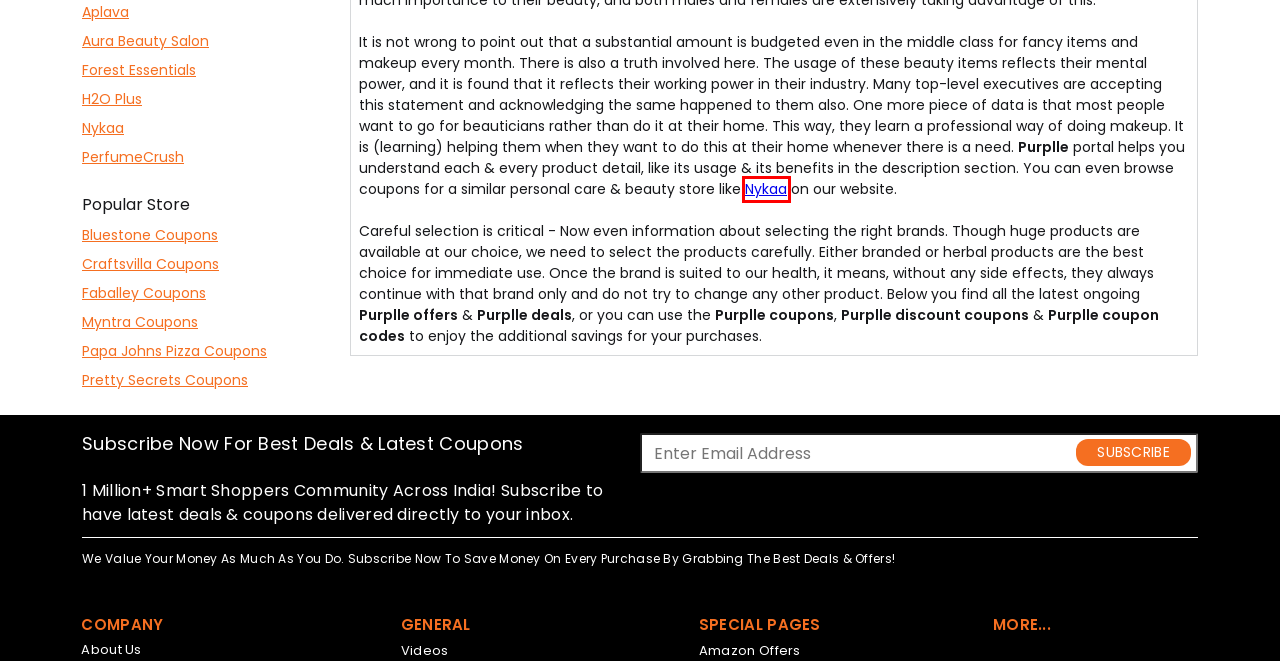You are presented with a screenshot of a webpage containing a red bounding box around a particular UI element. Select the best webpage description that matches the new webpage after clicking the element within the bounding box. Here are the candidates:
A. Myntra Coupons, 85% Off Promo Codes, Rs.500 Off Deals & Offers | Jun 2024
B. Dealivore Videos: Exclusive Deals, Shopping Tips & Latest Gadgets
C. Nykaa Coupons, 70% Off + Free Deals, Promo Codes & Offers | Jun 2024
D. Amazon Coupons, Promotional Codes India, Best Offers & Deals for Jun 2024
E. Coupon
F. Goibibo Coupons, Rs.5000 Off Promo Codes, Travel Deals & Offers | Jun 2024
G. About Us: Discover Our Story - Dealivore
H. Privacy Policy | Ensuring Online Security and Data Protection

C